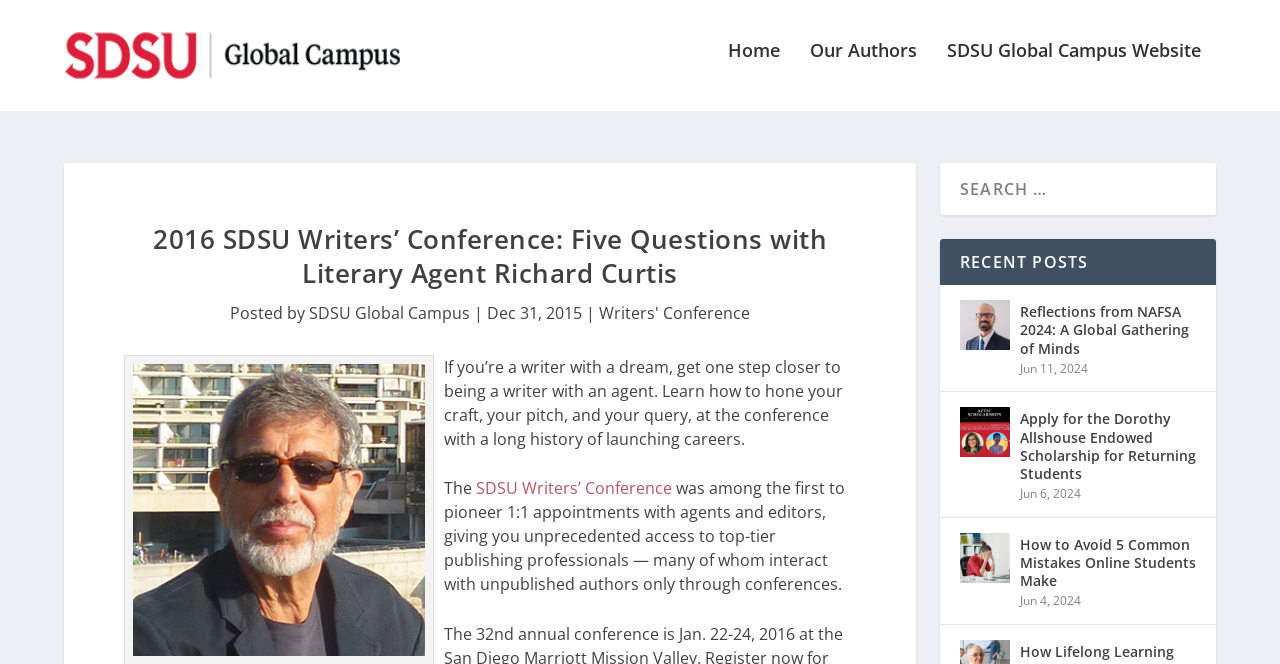Use the details in the image to answer the question thoroughly: 
How many years has the SDSU Writers' Conference been running?

The answer can be found by looking at the text 'The 32' which is likely referring to the number of years the conference has been running.